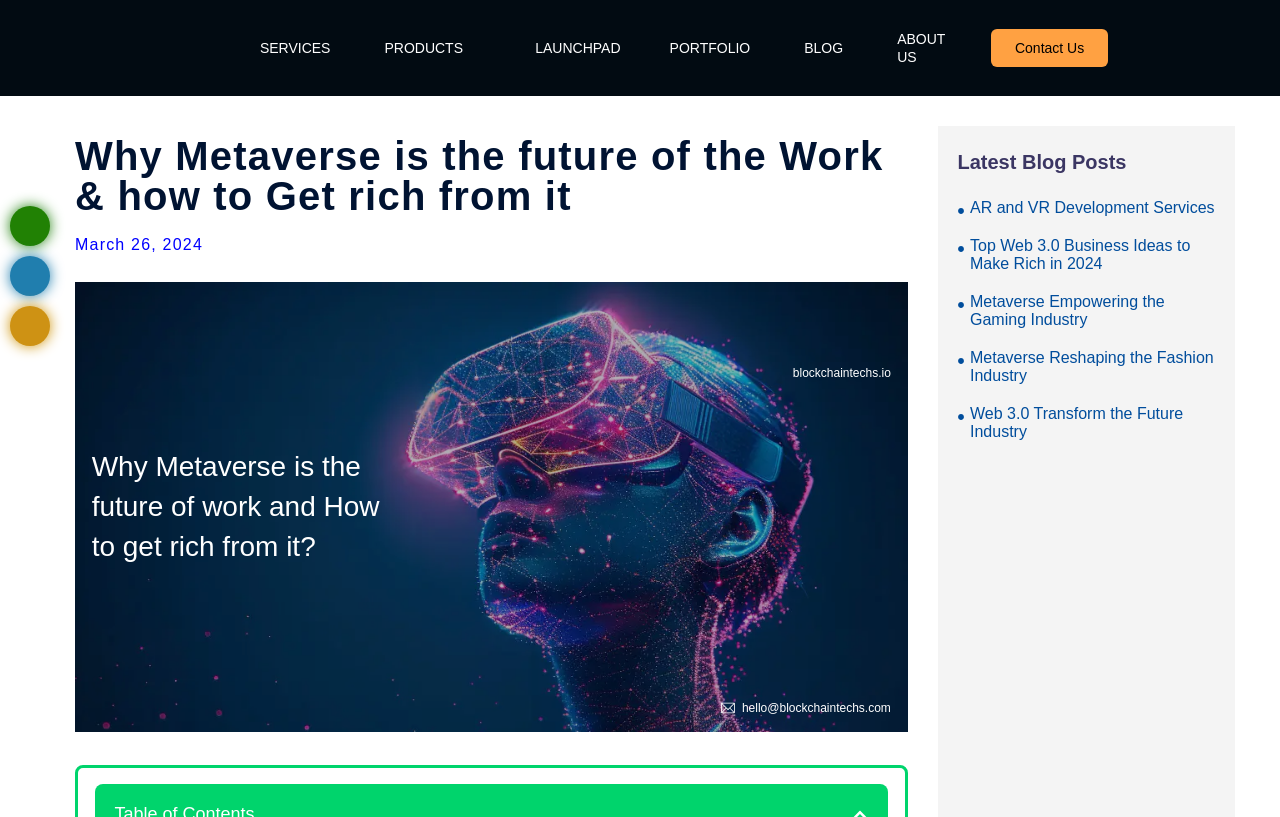Provide your answer to the question using just one word or phrase: How many social media links are there?

3